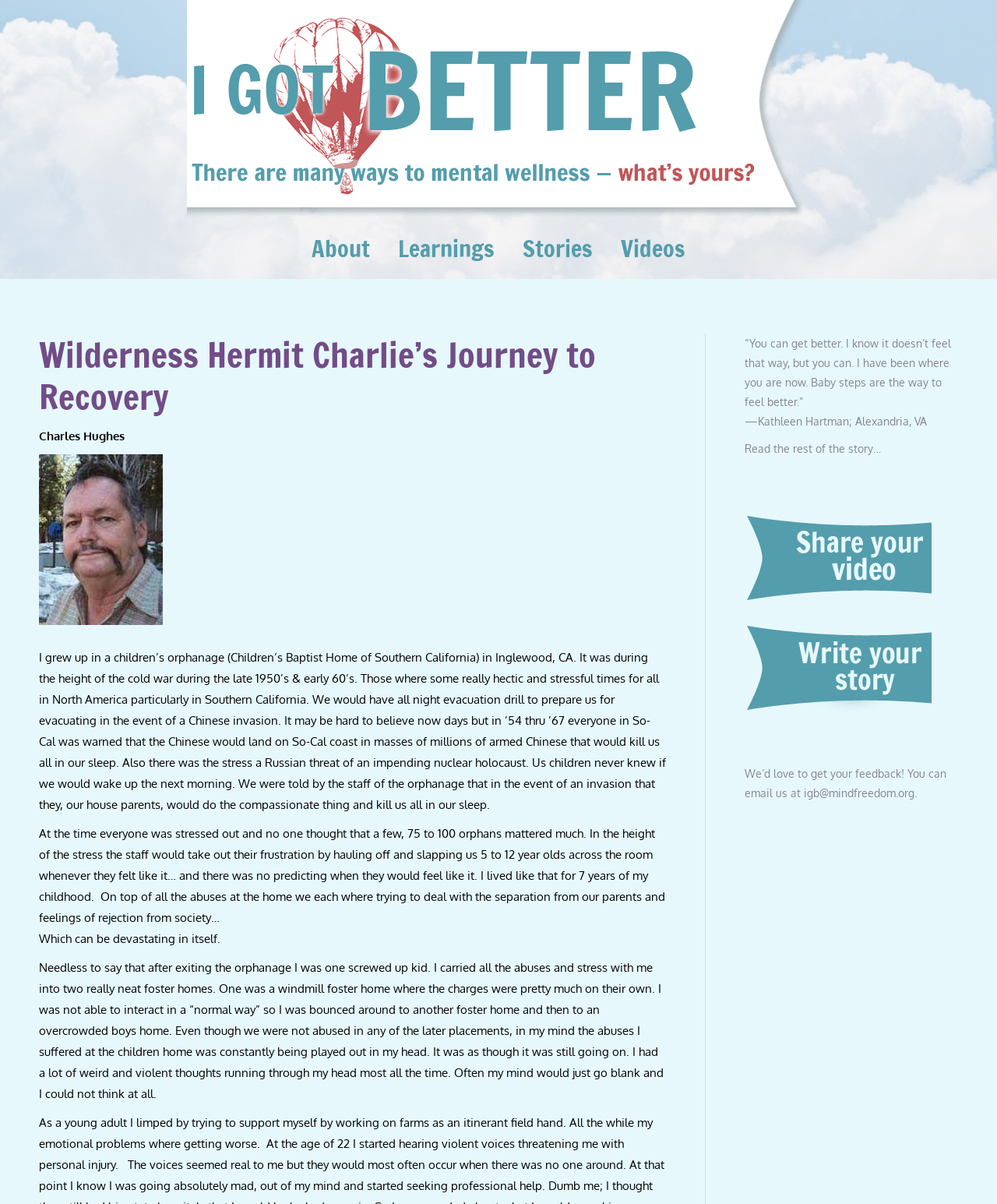Predict the bounding box coordinates of the UI element that matches this description: "title="Write your story"". The coordinates should be in the format [left, top, right, bottom] with each value between 0 and 1.

[0.747, 0.511, 0.934, 0.595]